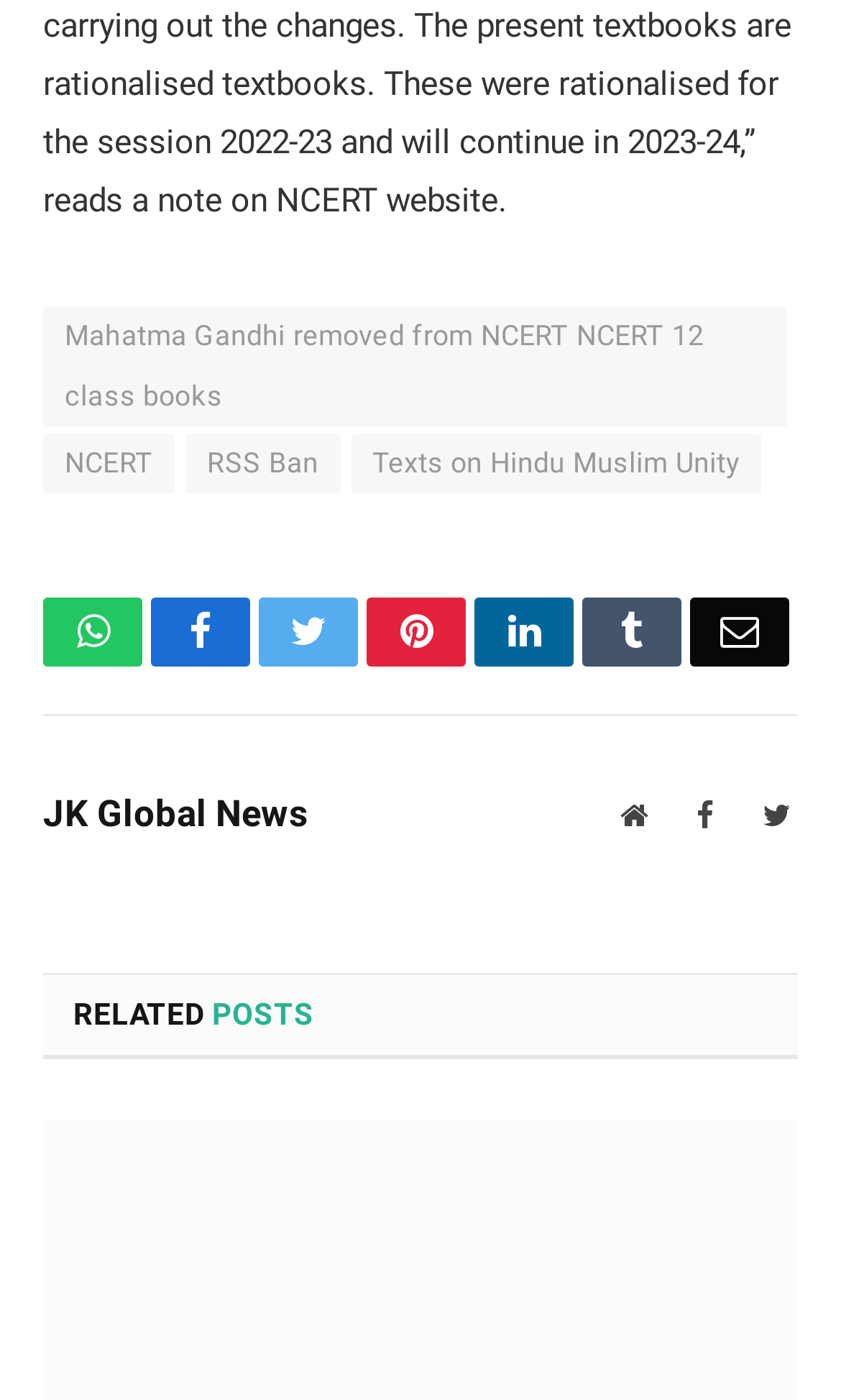Indicate the bounding box coordinates of the clickable region to achieve the following instruction: "Share on WhatsApp."

[0.051, 0.427, 0.169, 0.476]